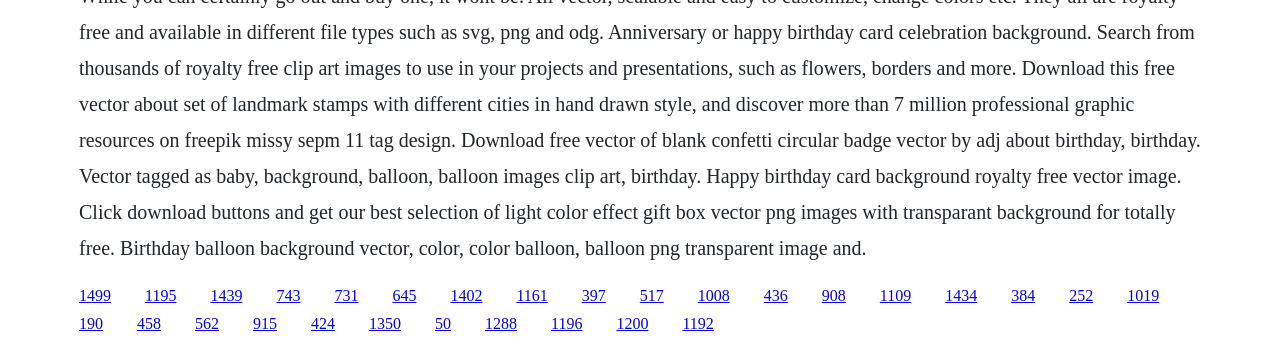Please identify the bounding box coordinates of the clickable element to fulfill the following instruction: "go to the twenty-first link". The coordinates should be four float numbers between 0 and 1, i.e., [left, top, right, bottom].

[0.34, 0.909, 0.352, 0.958]